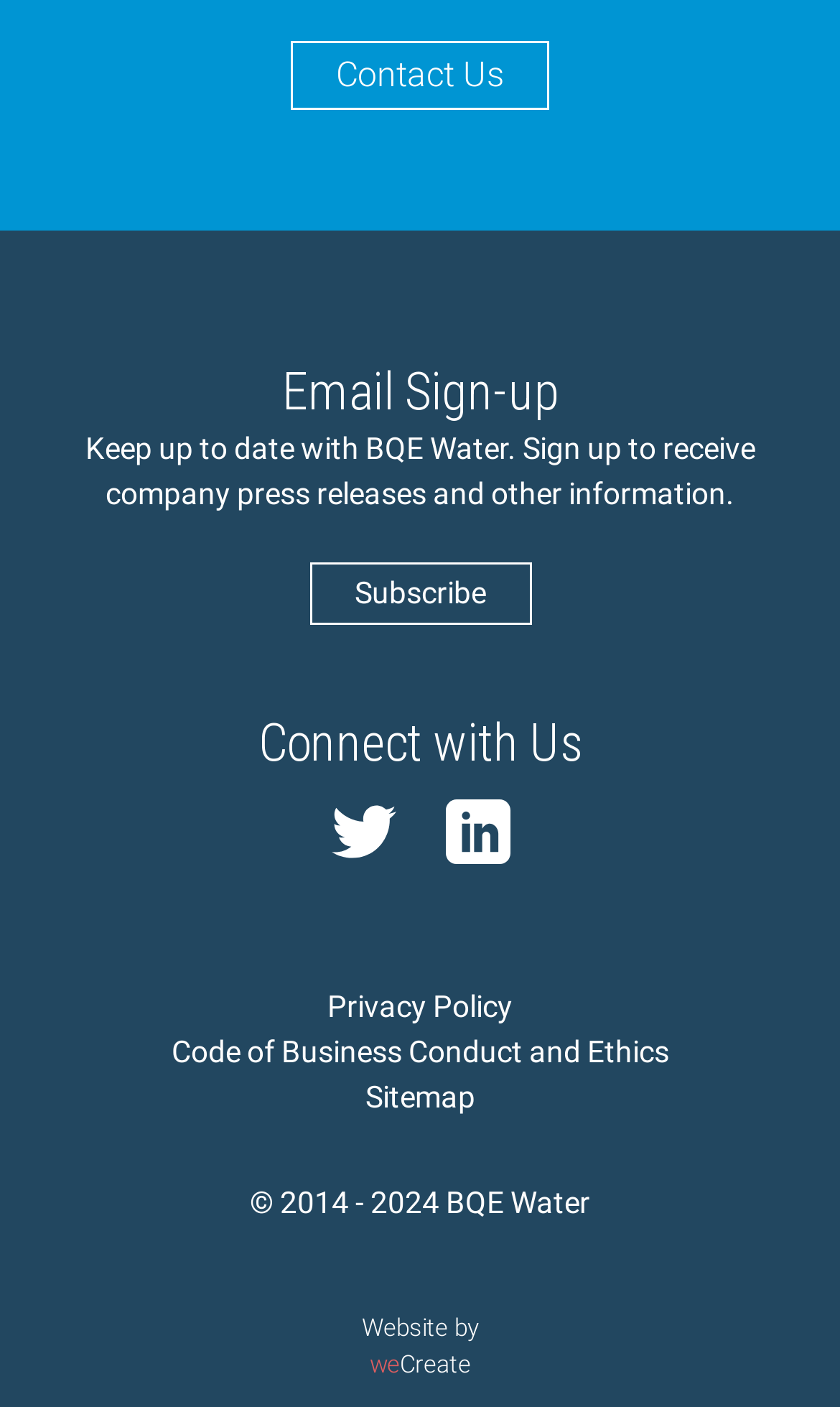Please mark the clickable region by giving the bounding box coordinates needed to complete this instruction: "Visit Twitter page".

[0.394, 0.568, 0.471, 0.623]